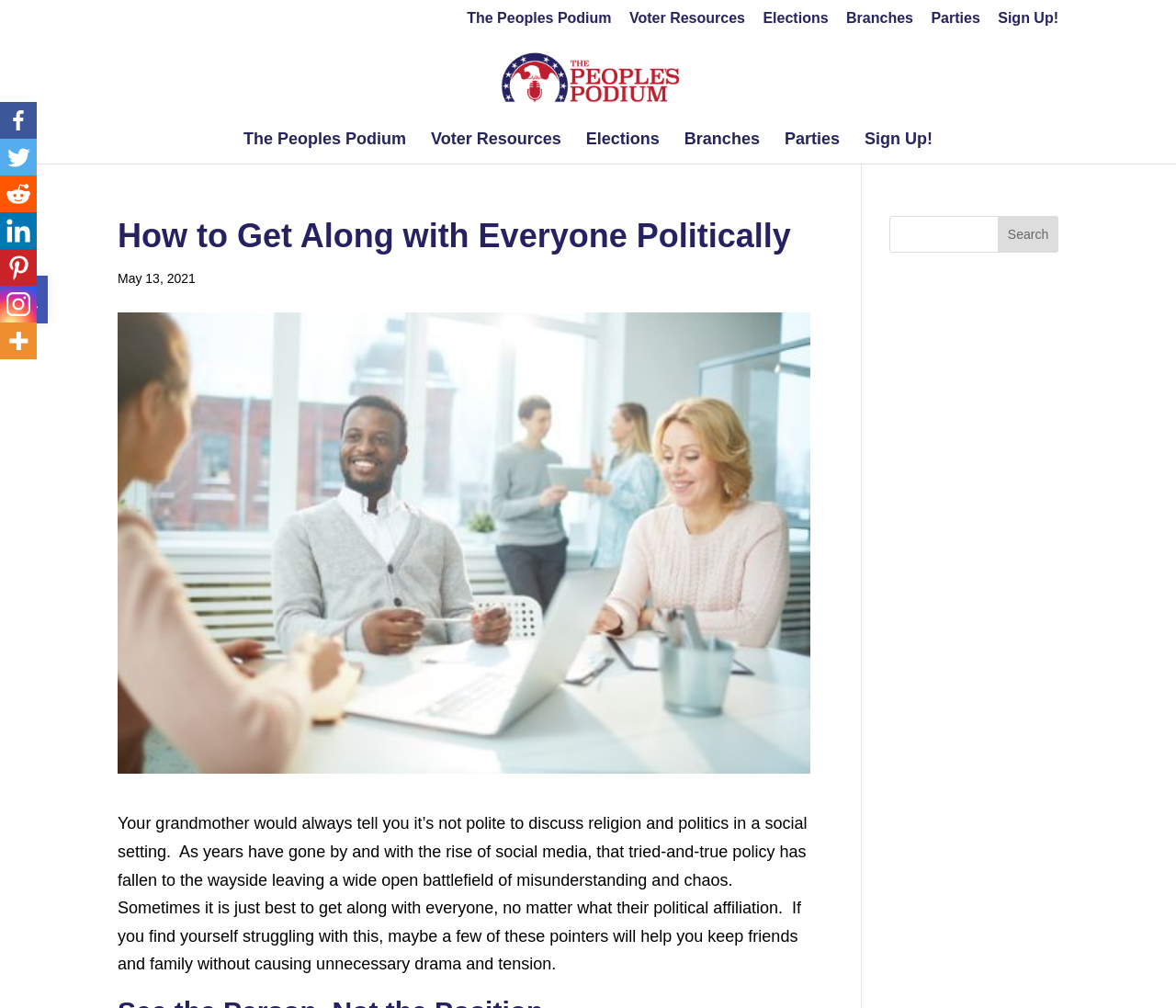What is the purpose of the search bar?
Provide a comprehensive and detailed answer to the question.

I inferred the purpose of the search bar by looking at its location and the surrounding elements, including the StaticText 'Search for:' and the textbox and button elements. The search bar is likely intended to allow users to search for specific content on the website.